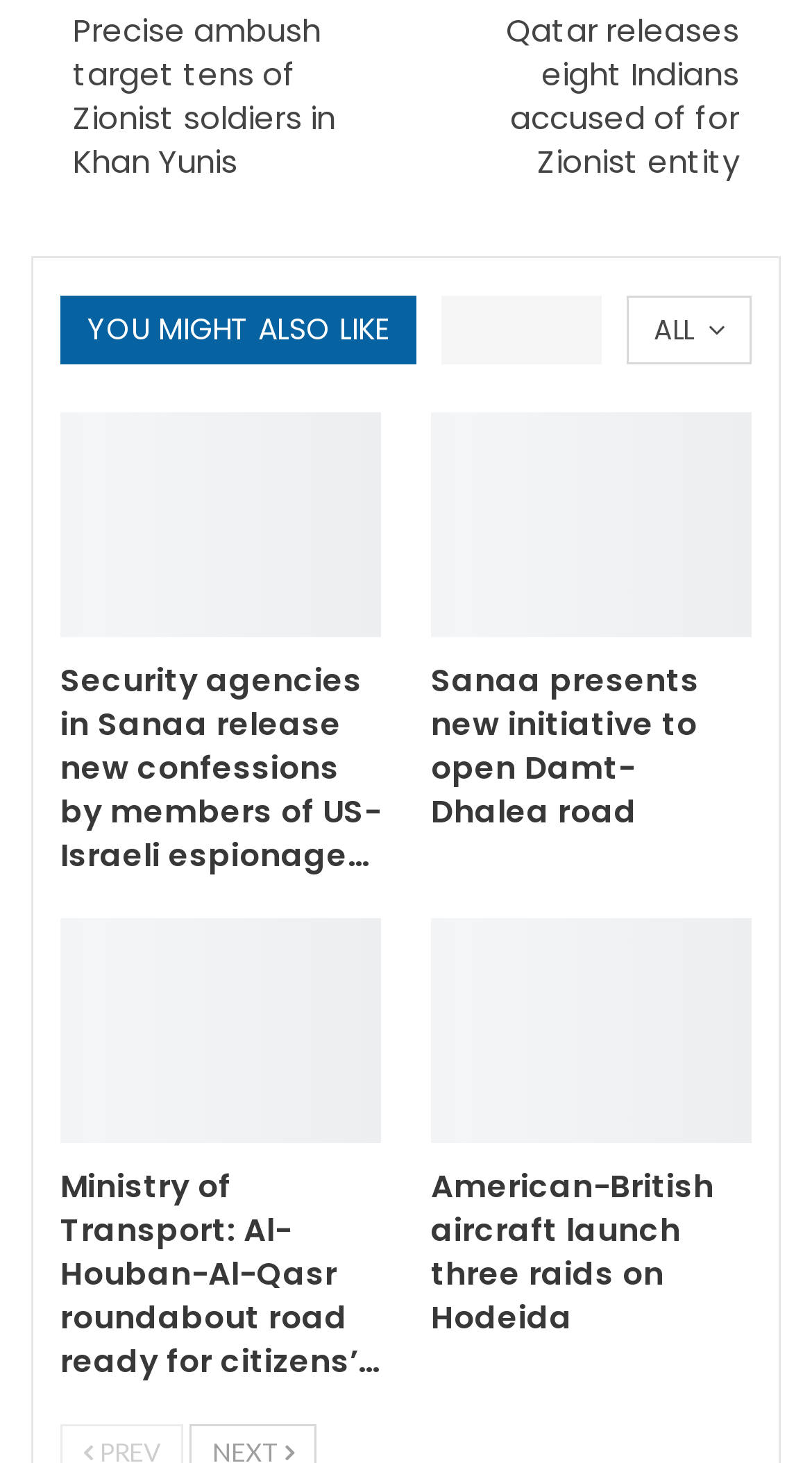Respond to the following question with a brief word or phrase:
What is the location mentioned in the fifth news article?

Hodeida